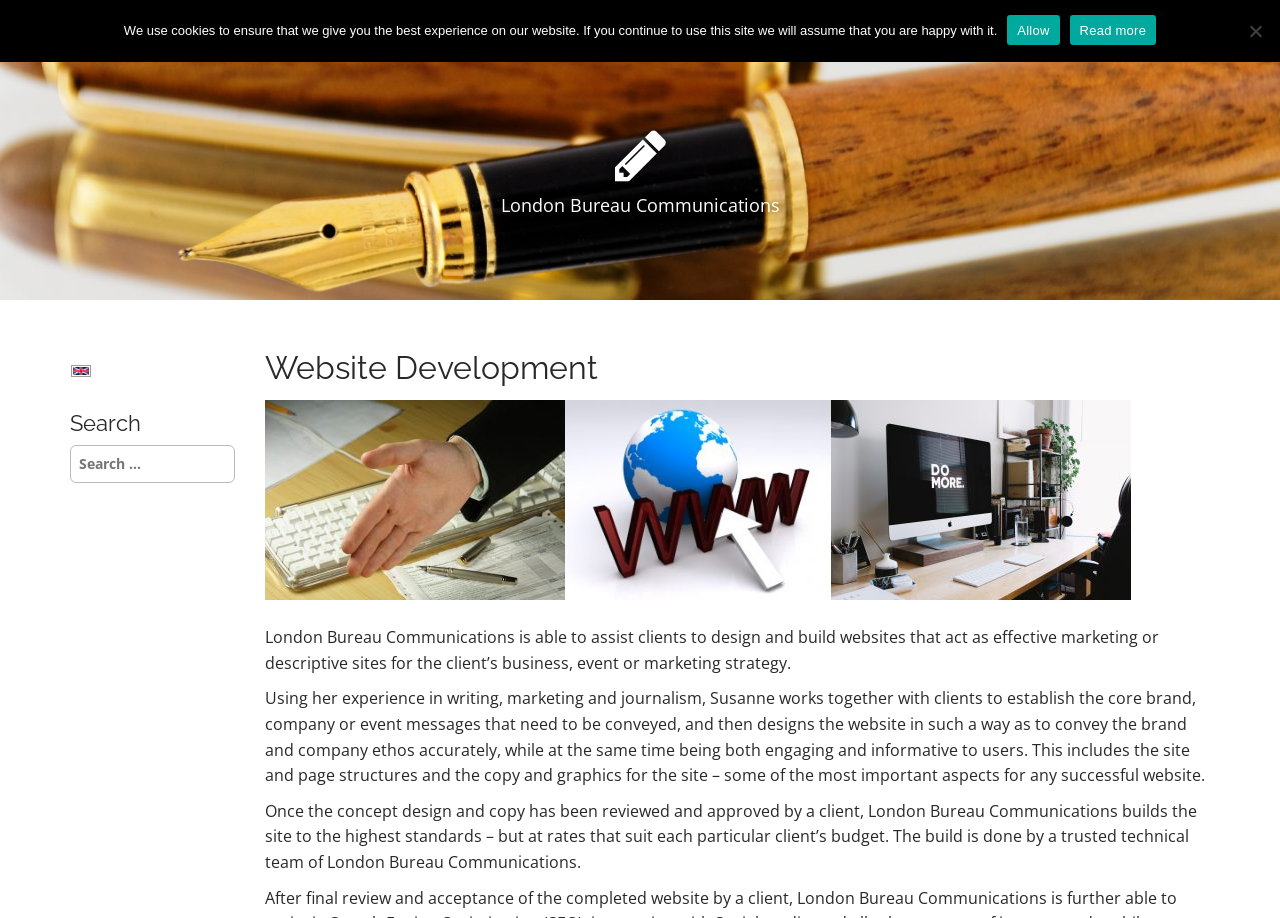Use one word or a short phrase to answer the question provided: 
What is the purpose of a website designed by London Bureau Communications?

Effective marketing or descriptive site